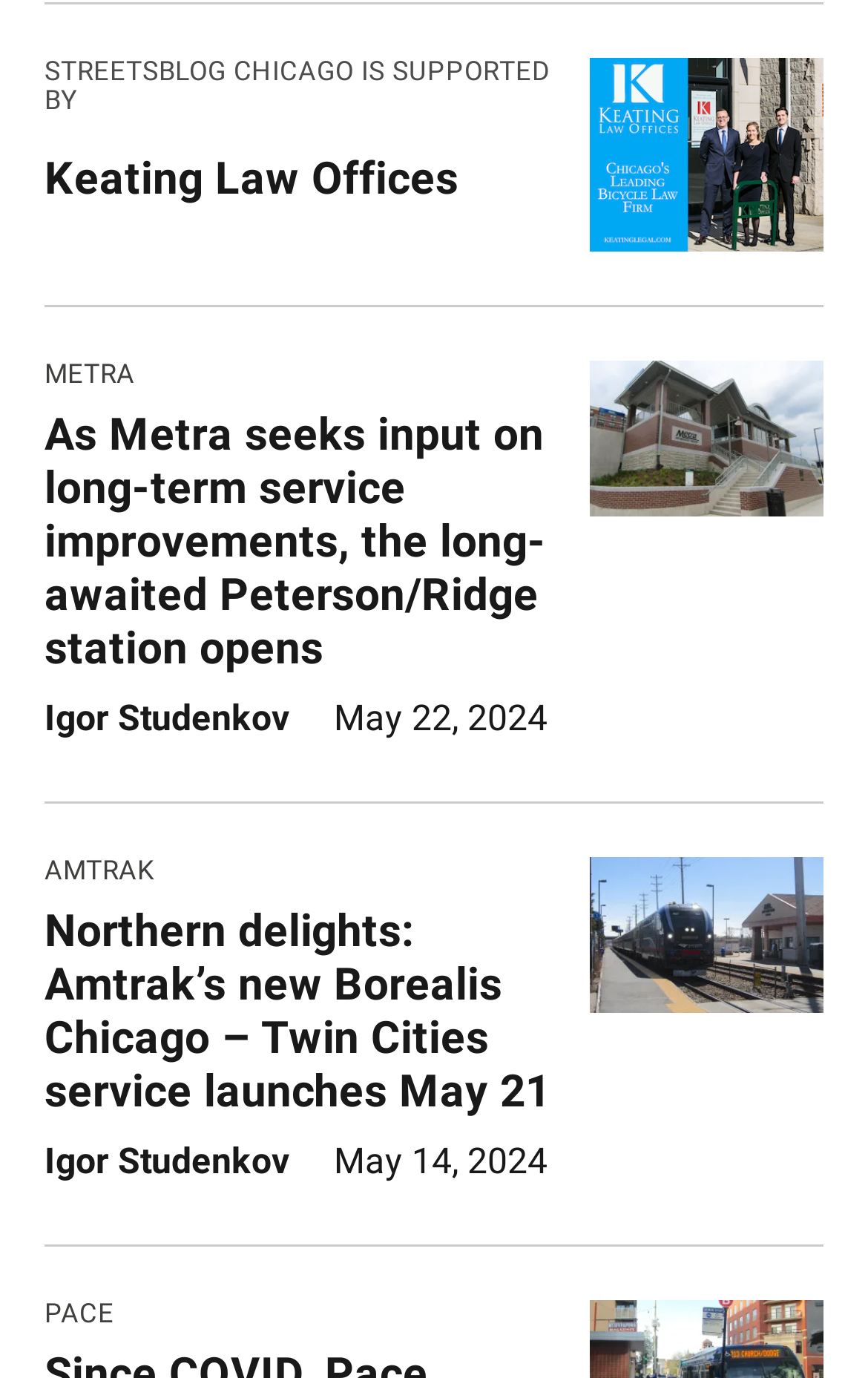Given the description of a UI element: "Igor Studenkov", identify the bounding box coordinates of the matching element in the webpage screenshot.

[0.051, 0.828, 0.333, 0.858]